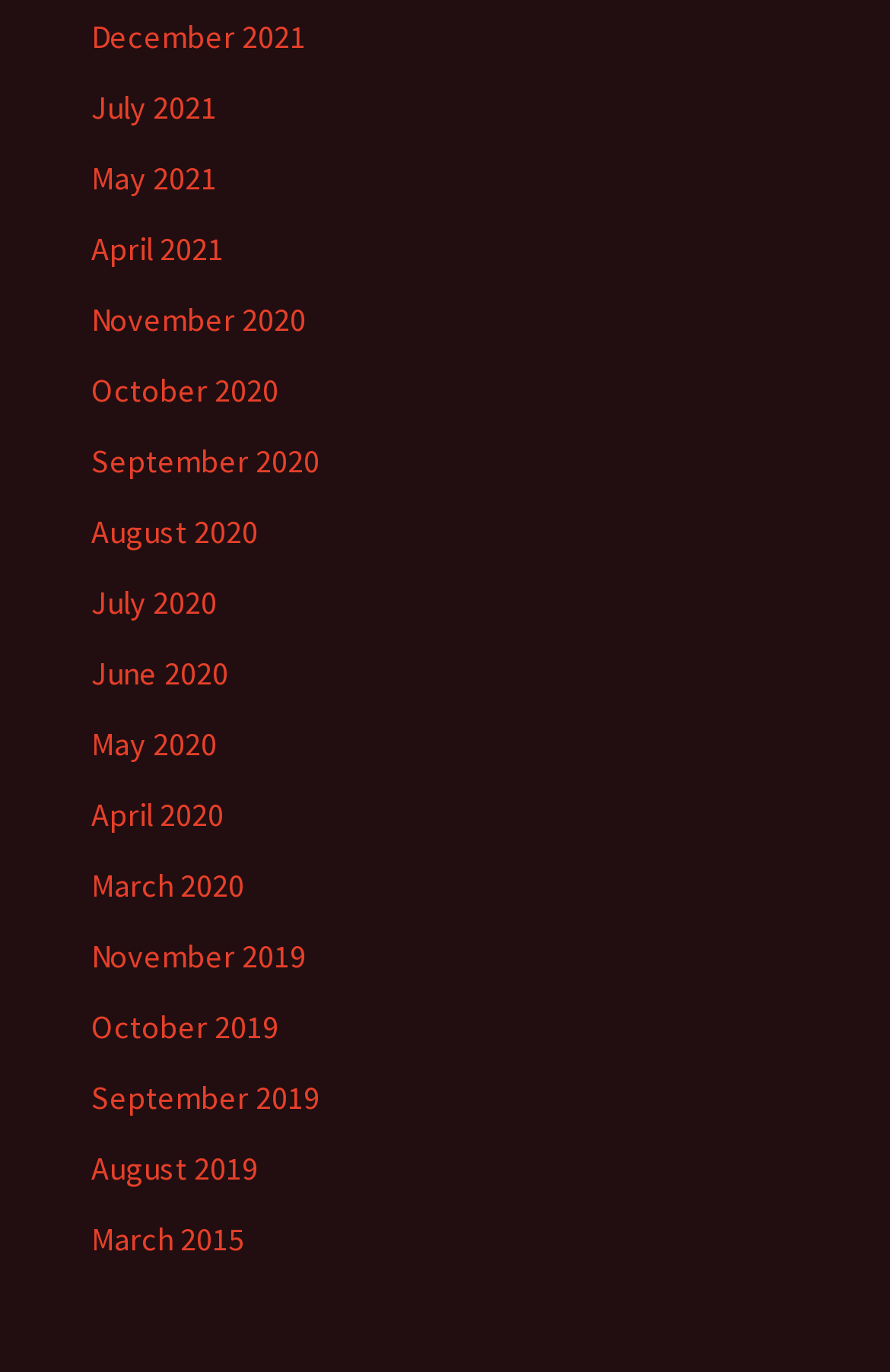Determine the bounding box coordinates of the clickable element to achieve the following action: 'view December 2021'. Provide the coordinates as four float values between 0 and 1, formatted as [left, top, right, bottom].

[0.103, 0.011, 0.344, 0.041]